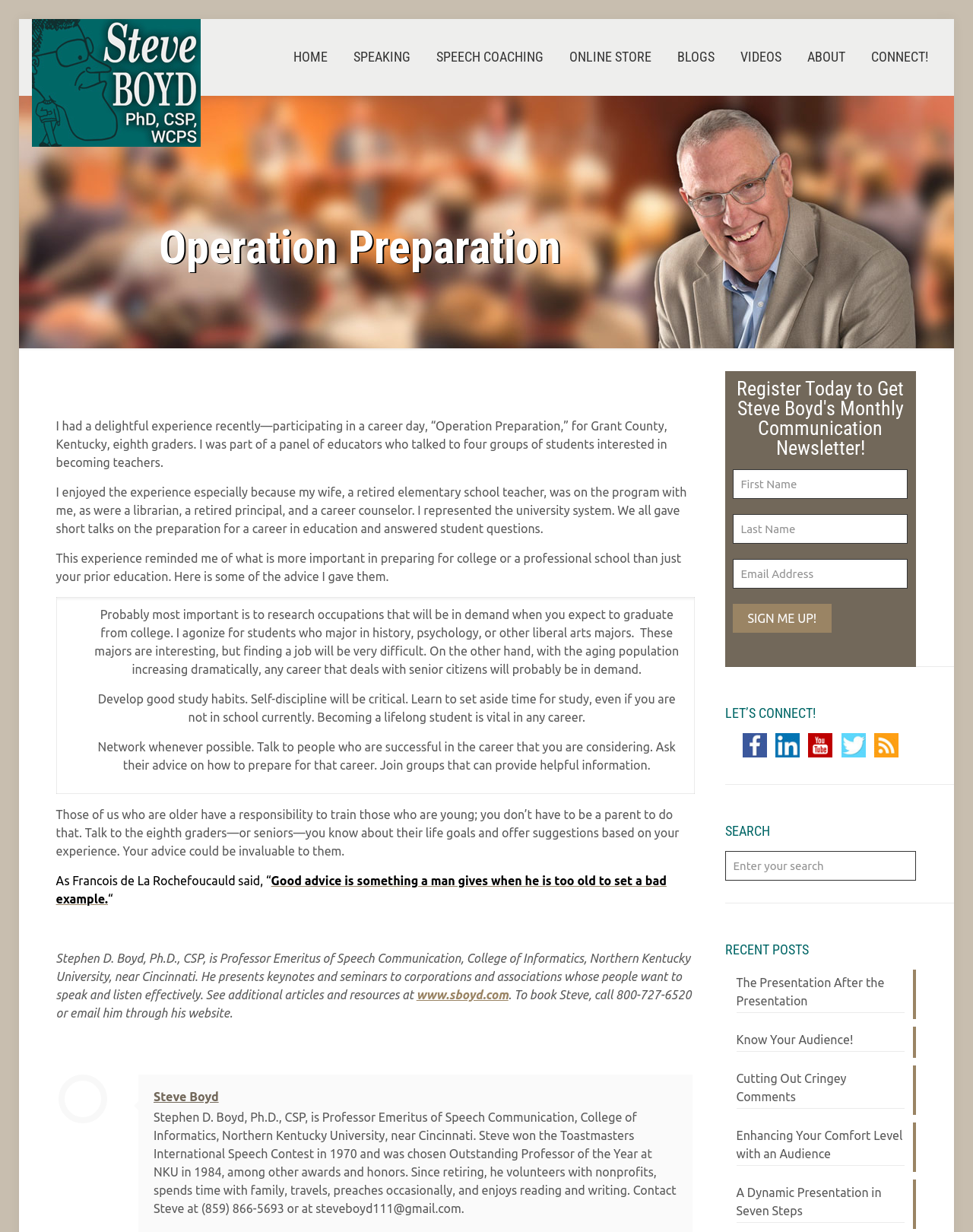What is the topic of the recent post 'The Presentation After the Presentation'?
Use the information from the image to give a detailed answer to the question.

The recent post 'The Presentation After the Presentation' is likely about presentation skills, as it is listed under the heading 'RECENT POSTS' and Steve Boyd is a professional speaker who provides advice on communication and speaking.